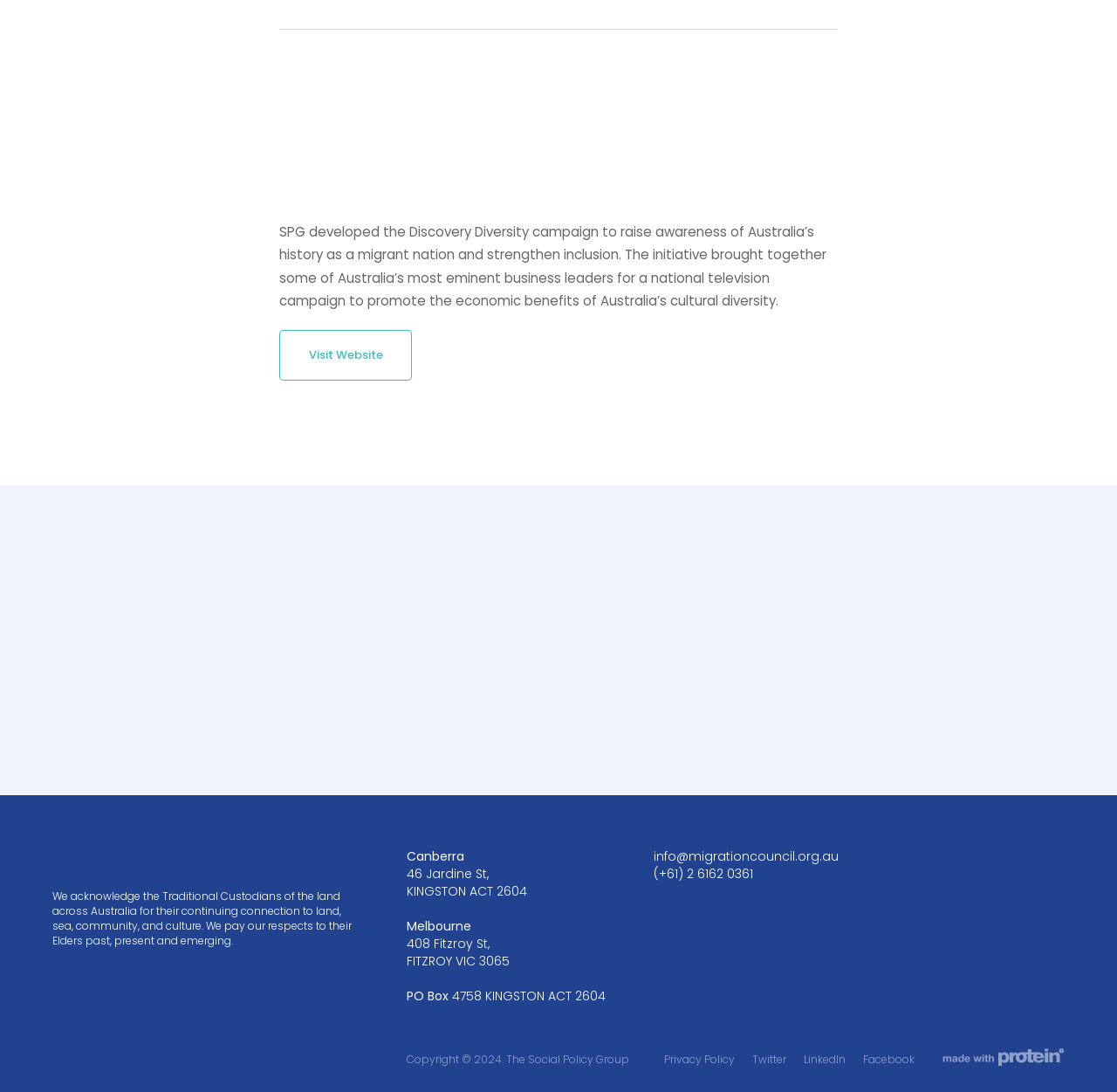Identify the bounding box coordinates for the region to click in order to carry out this instruction: "Check the address in Canberra". Provide the coordinates using four float numbers between 0 and 1, formatted as [left, top, right, bottom].

[0.364, 0.776, 0.416, 0.792]